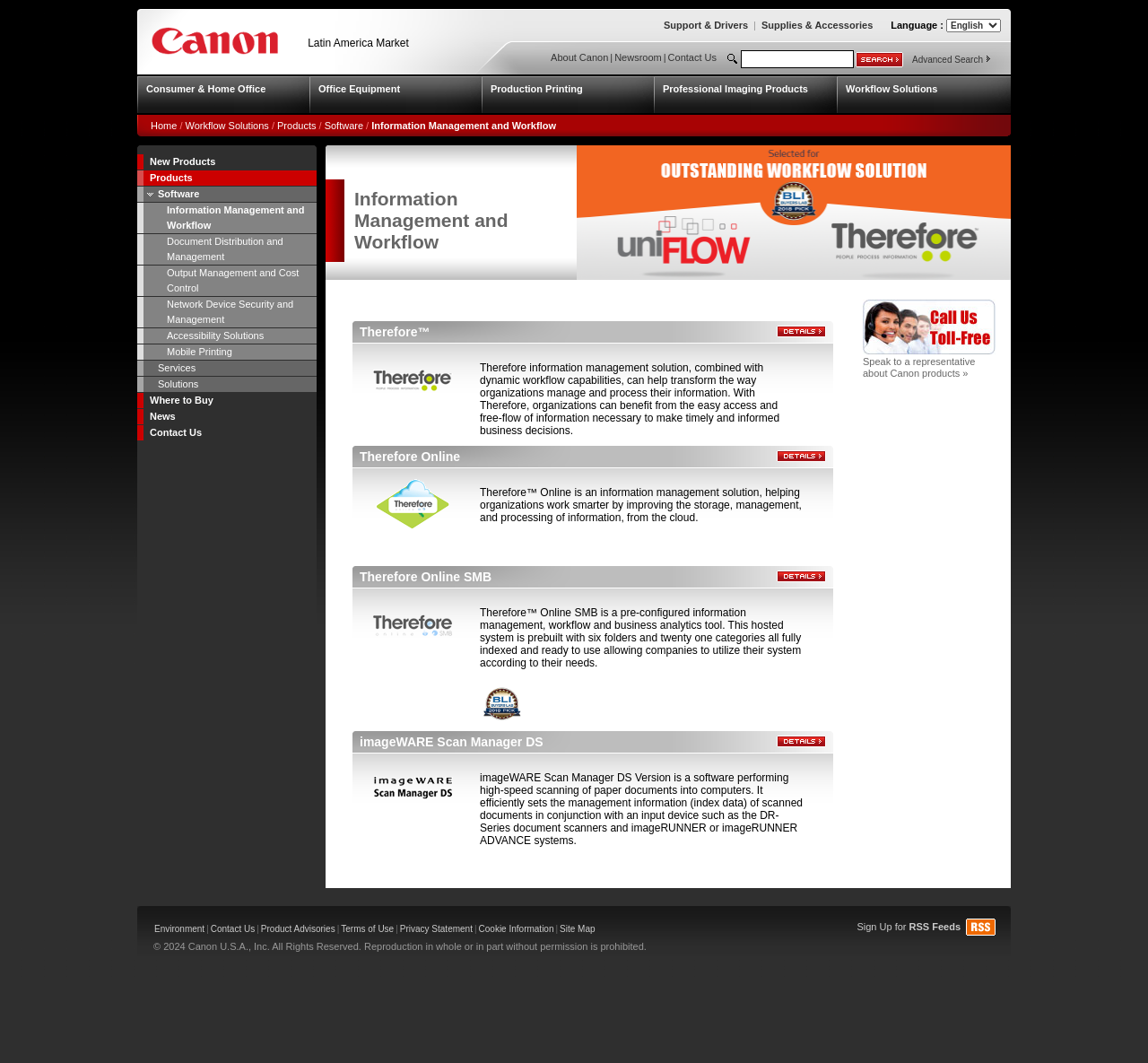What is the purpose of Therefore information management solution?
Using the image as a reference, deliver a detailed and thorough answer to the question.

The purpose of Therefore information management solution is to transform the way organizations manage and process their information, as stated in the static text element with a bounding box of [0.418, 0.34, 0.679, 0.411]. This solution helps organizations benefit from the easy access and free-flow of information necessary to make timely and informed business decisions.